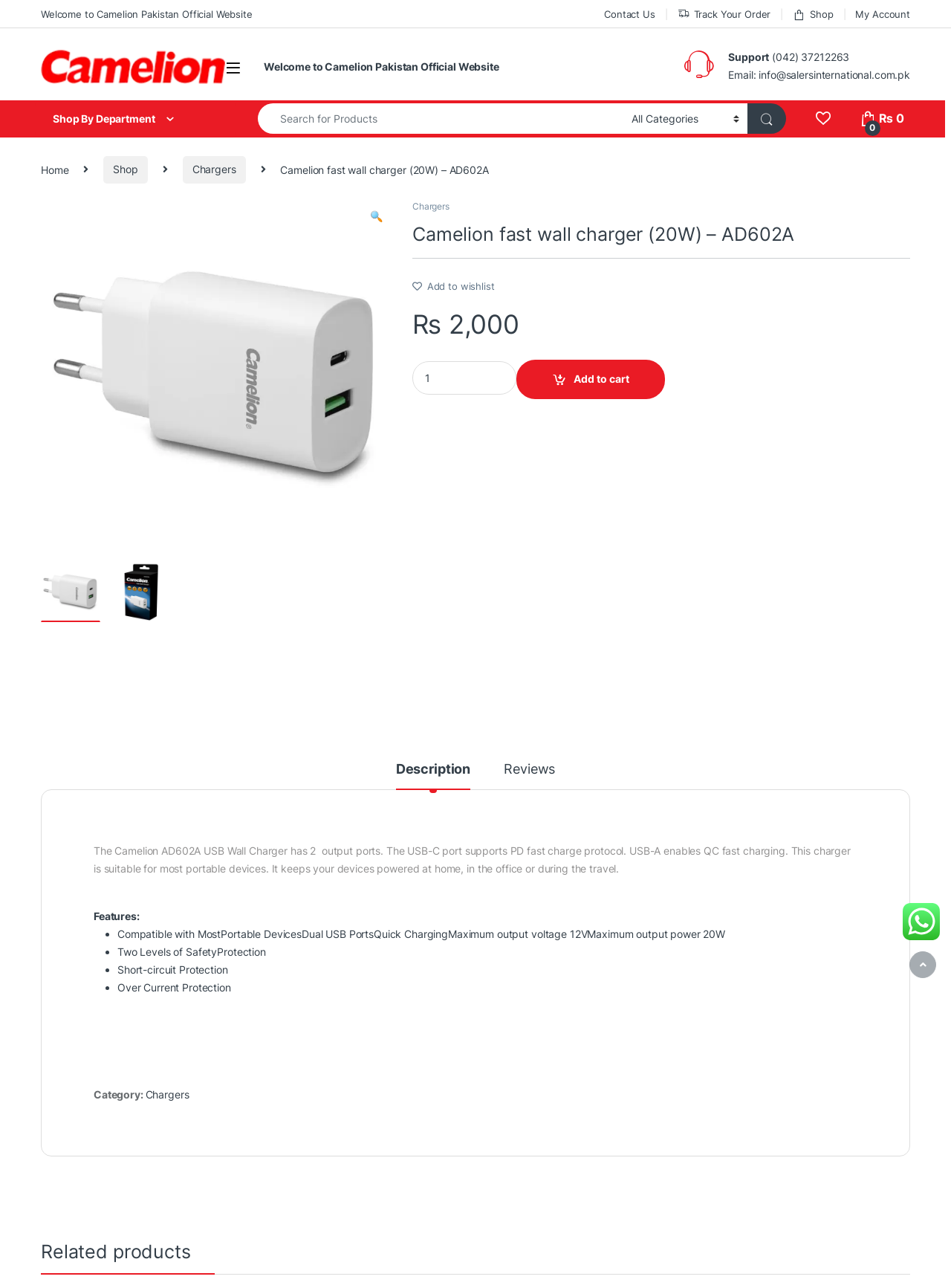Using the description: "name="s" placeholder="Search for Products"", determine the UI element's bounding box coordinates. Ensure the coordinates are in the format of four float numbers between 0 and 1, i.e., [left, top, right, bottom].

[0.271, 0.08, 0.655, 0.104]